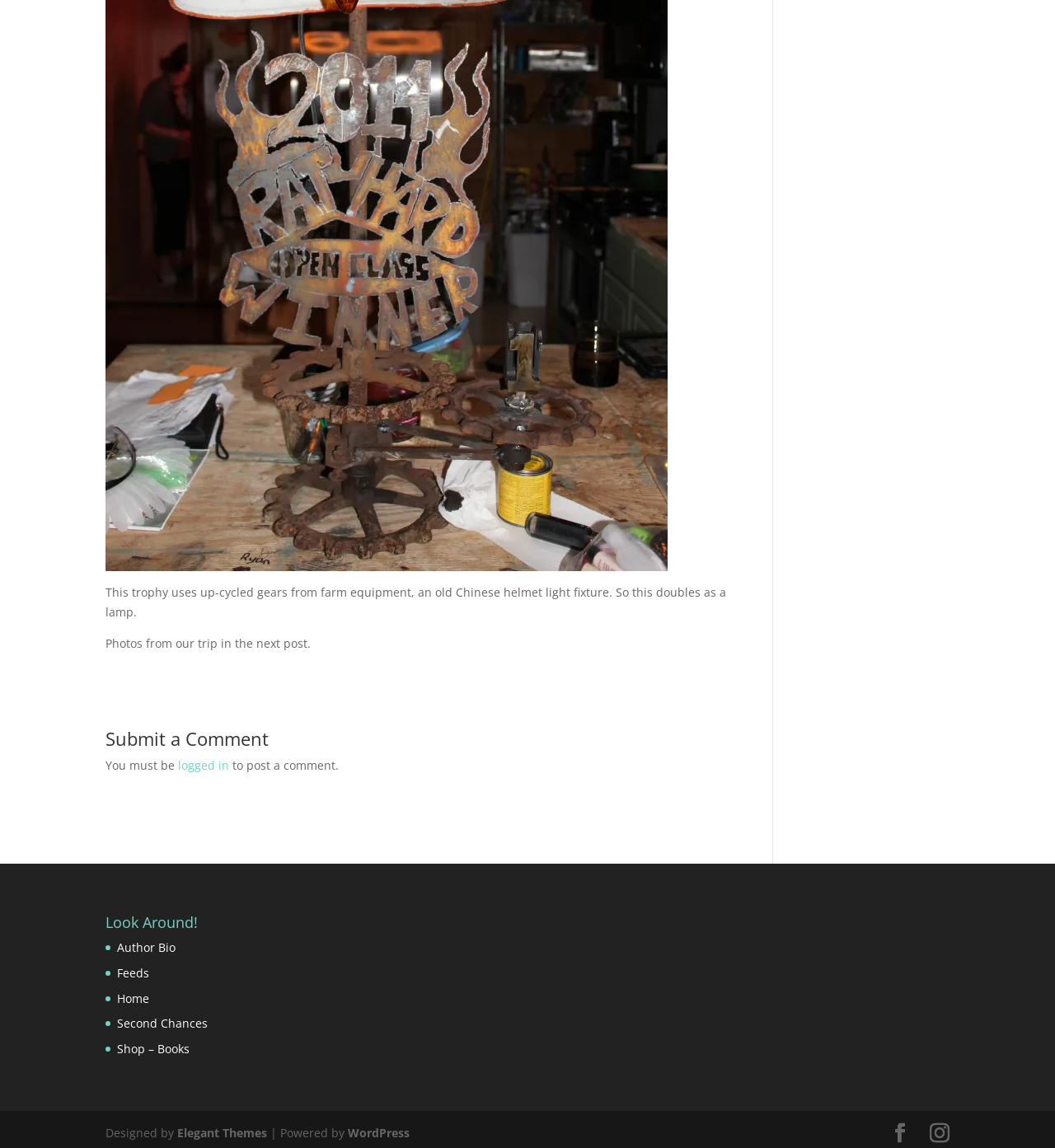Highlight the bounding box coordinates of the element that should be clicked to carry out the following instruction: "Log in". The coordinates must be given as four float numbers ranging from 0 to 1, i.e., [left, top, right, bottom].

[0.169, 0.66, 0.217, 0.673]